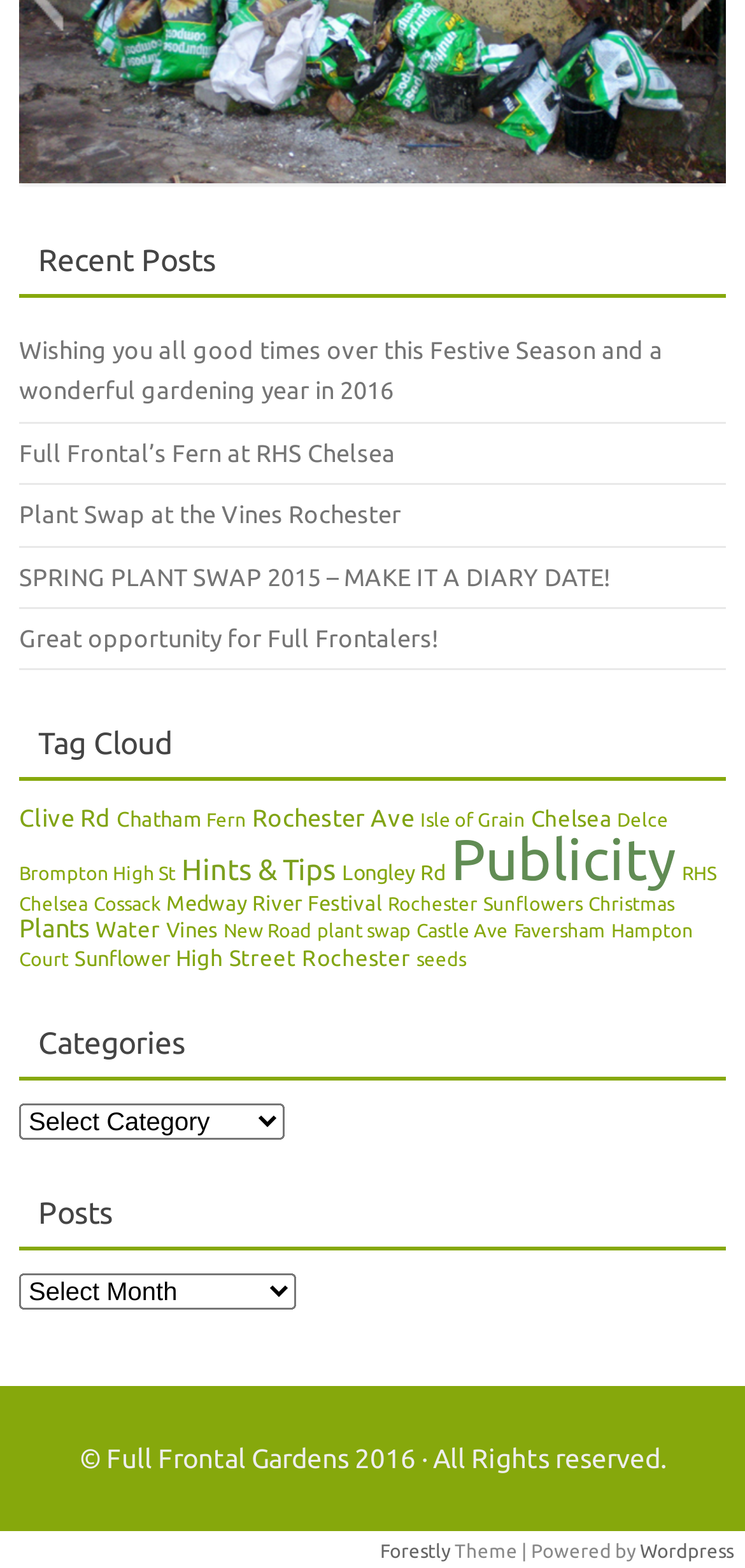What is the type of content in the 'Posts' section?
Please answer the question with a detailed response using the information from the screenshot.

The 'Posts' section contains multiple links with descriptive text, such as 'Wishing you all good times over this Festive Season and a wonderful gardening year in 2016' and 'Full Frontal’s Fern at RHS Chelsea'. This suggests that the type of content in this section is blog posts or articles.